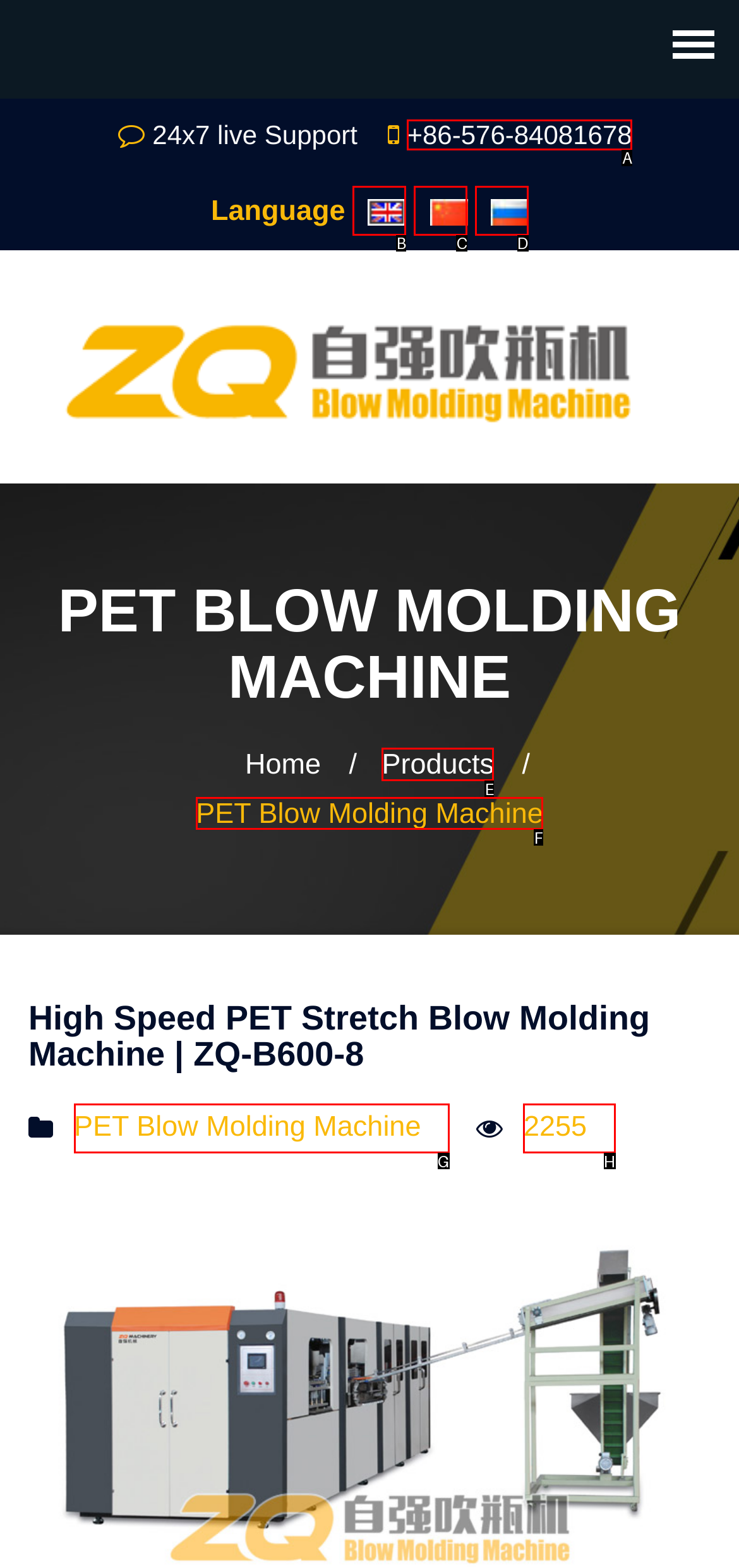Point out the UI element to be clicked for this instruction: Learn more about PET Blow Molding Machine. Provide the answer as the letter of the chosen element.

E